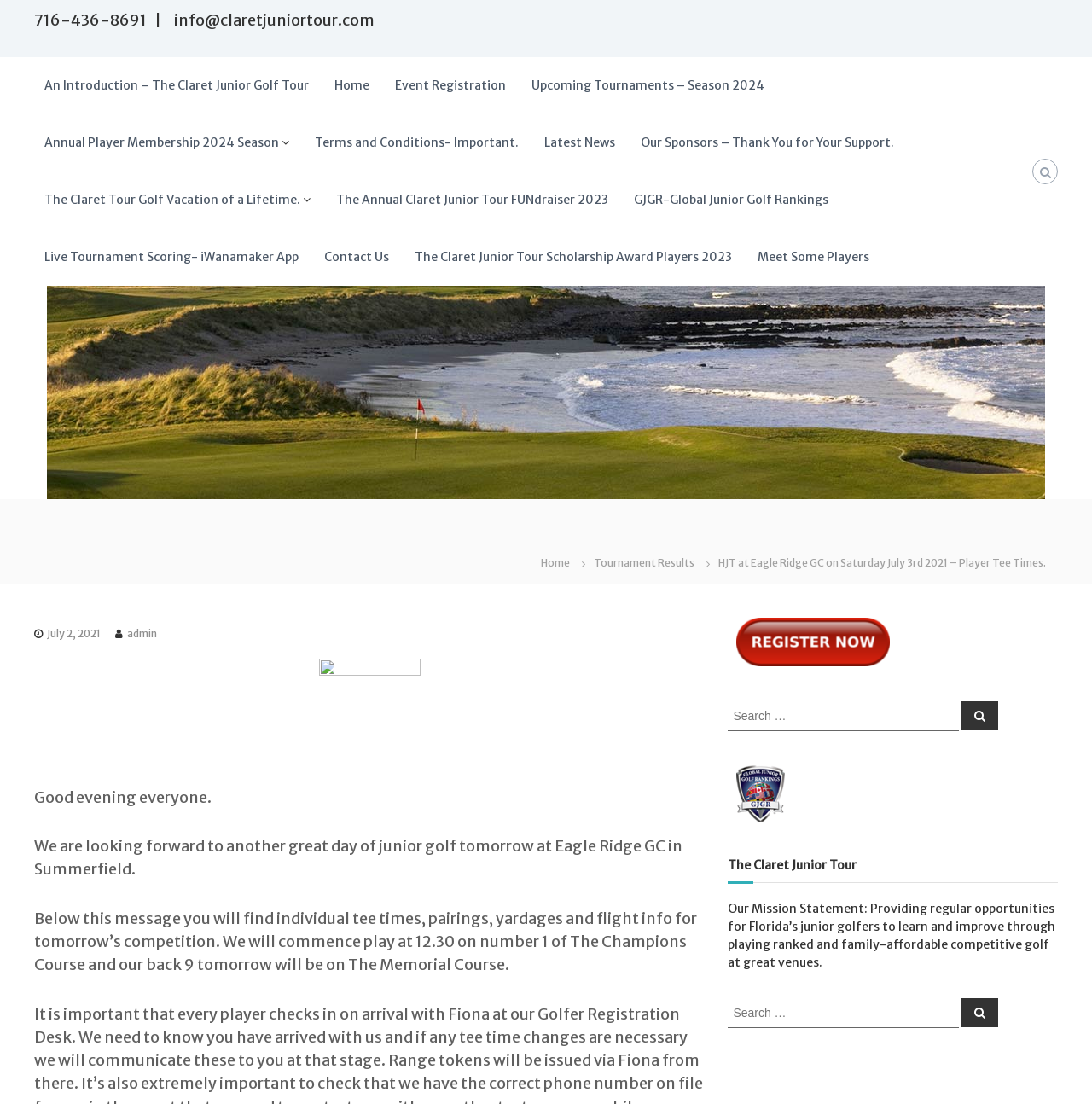Please specify the bounding box coordinates in the format (top-left x, top-left y, bottom-right x, bottom-right y), with all values as floating point numbers between 0 and 1. Identify the bounding box of the UI element described by: Event Registration

[0.362, 0.071, 0.463, 0.084]